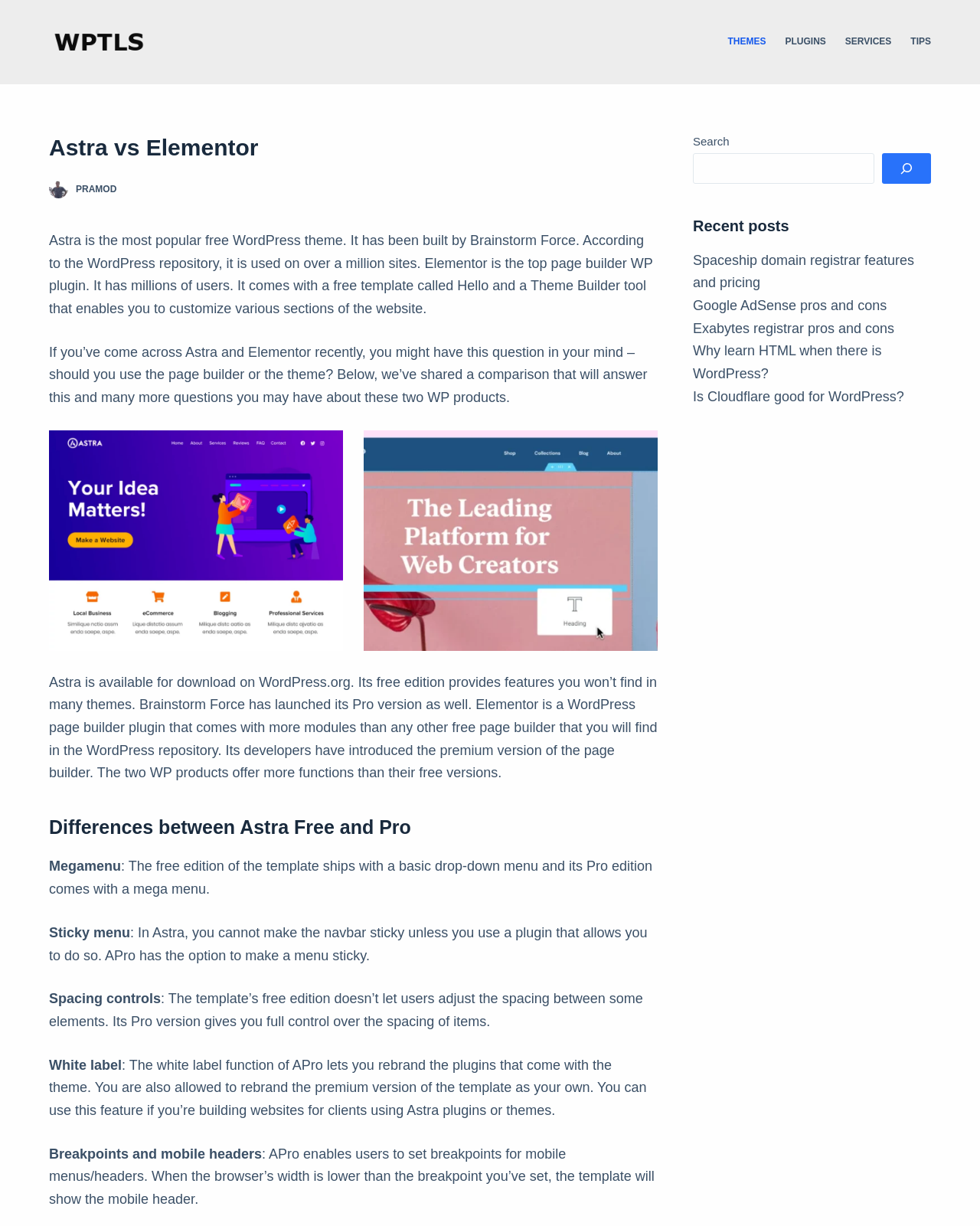Determine the title of the webpage and give its text content.

Astra vs Elementor